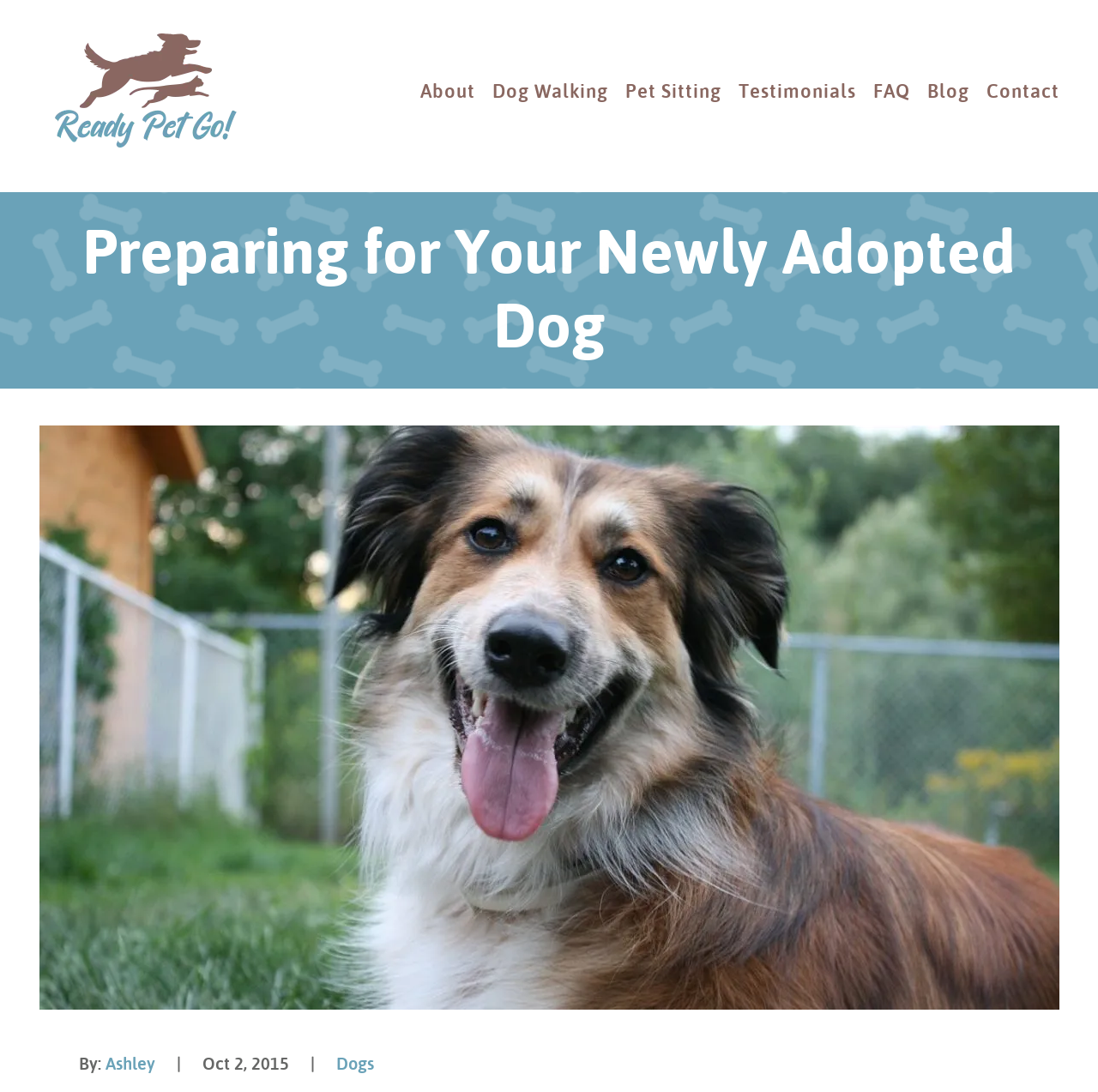What is the author of the article?
Based on the image, give a one-word or short phrase answer.

Ashley